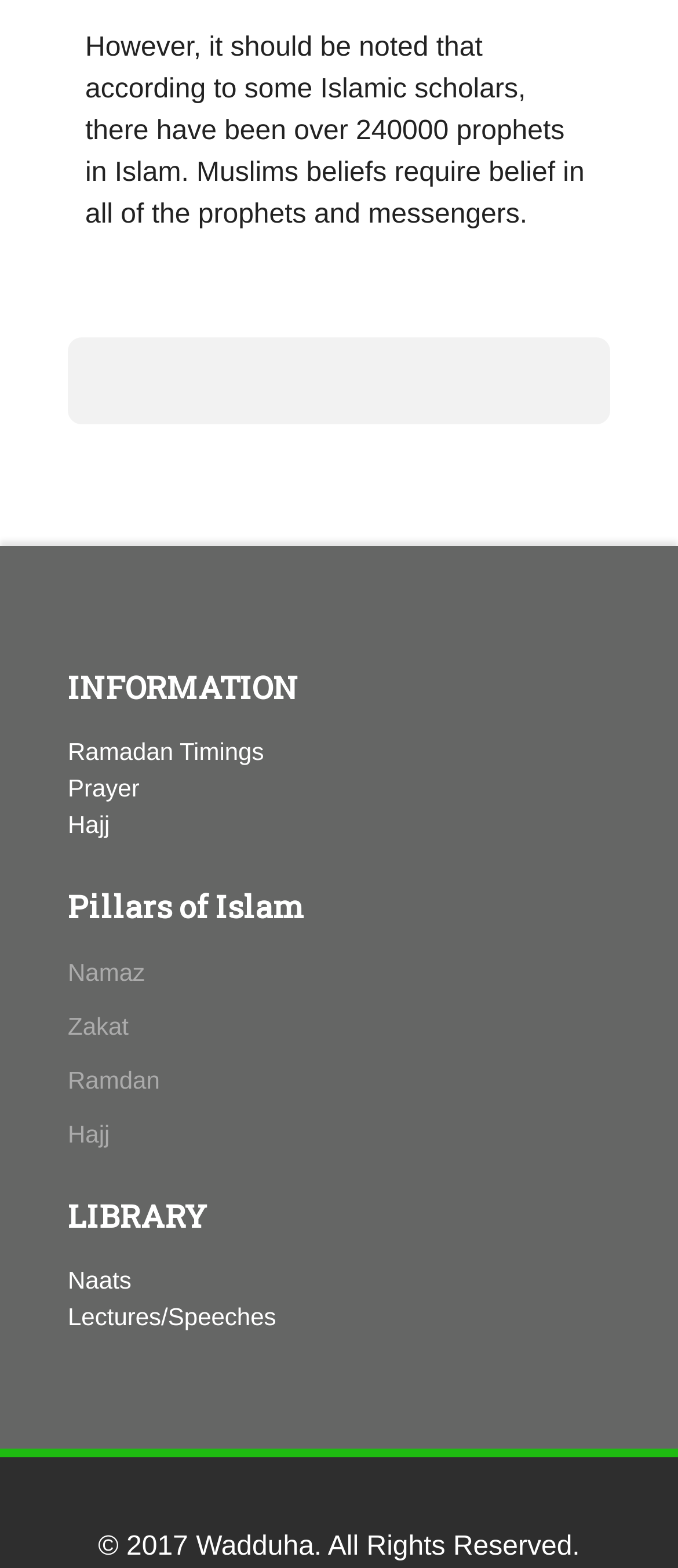Determine the bounding box coordinates for the area you should click to complete the following instruction: "Go to next post".

None